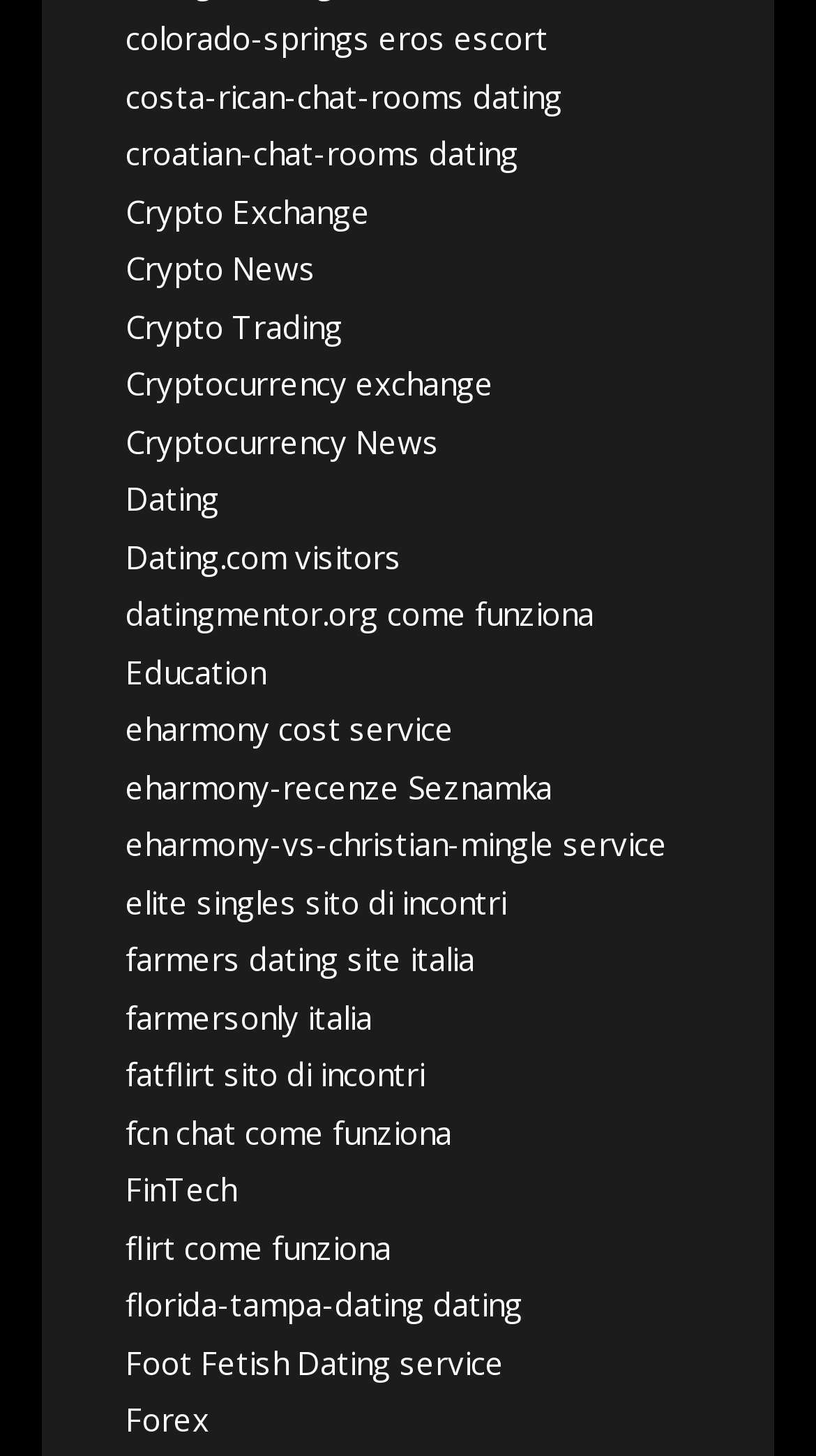Use a single word or phrase to answer the question: 
What type of dating service is 'Farmers Dating Site Italia'?

Agricultural-themed dating site